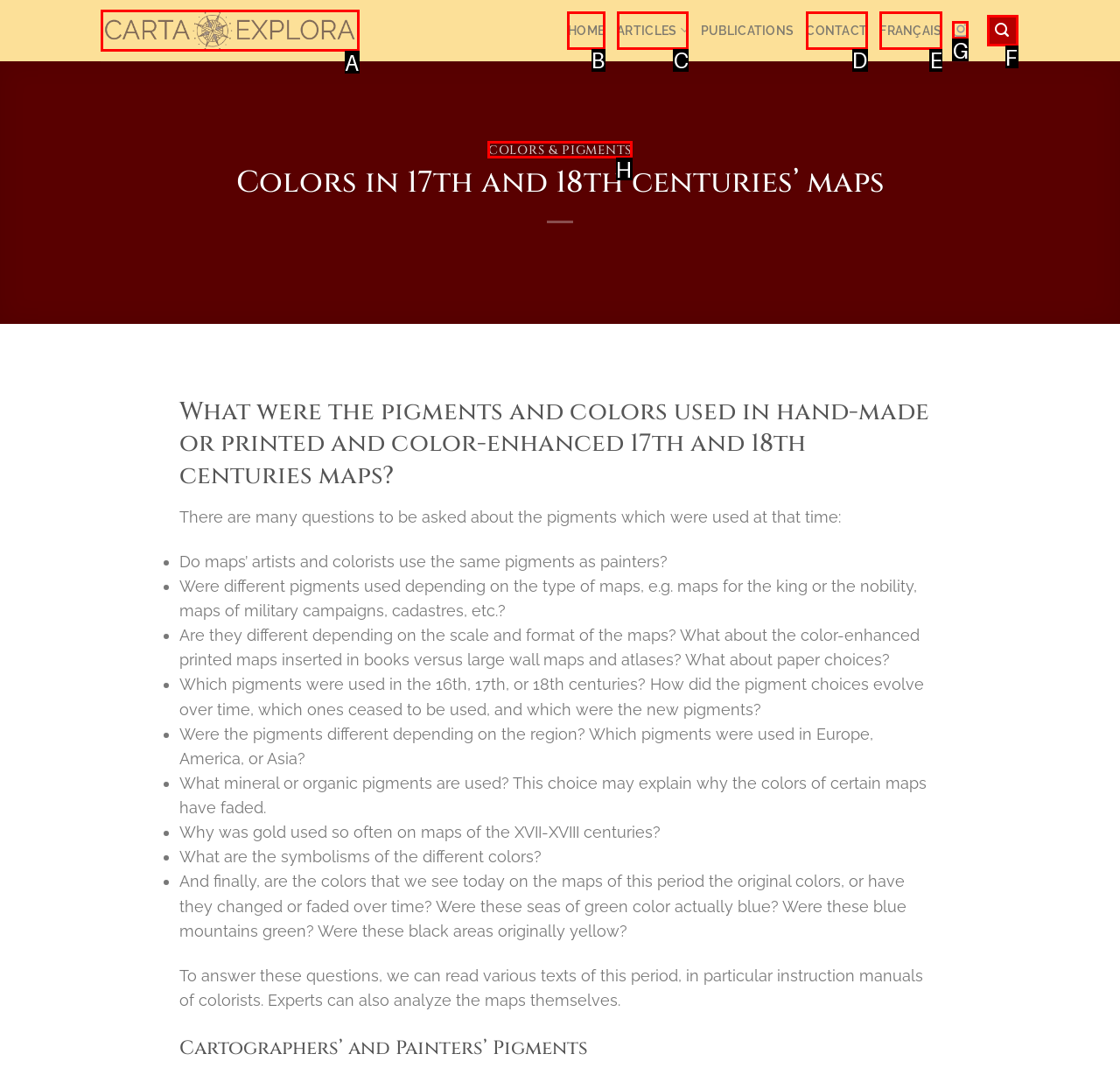Tell me which one HTML element I should click to complete this task: Click on the 'HOME' link Answer with the option's letter from the given choices directly.

B